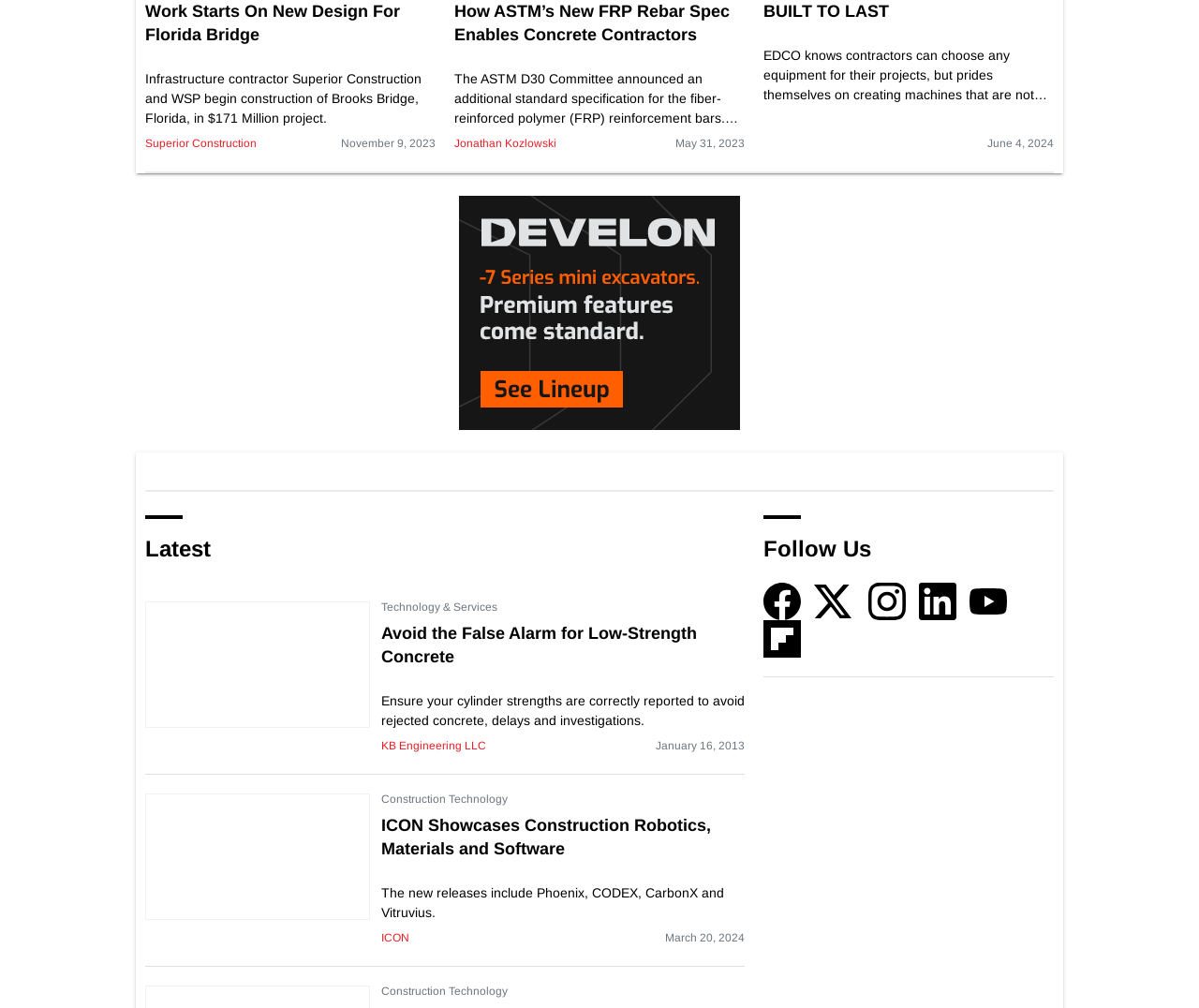Use a single word or phrase to answer this question: 
What is the topic of the first article?

Florida Bridge